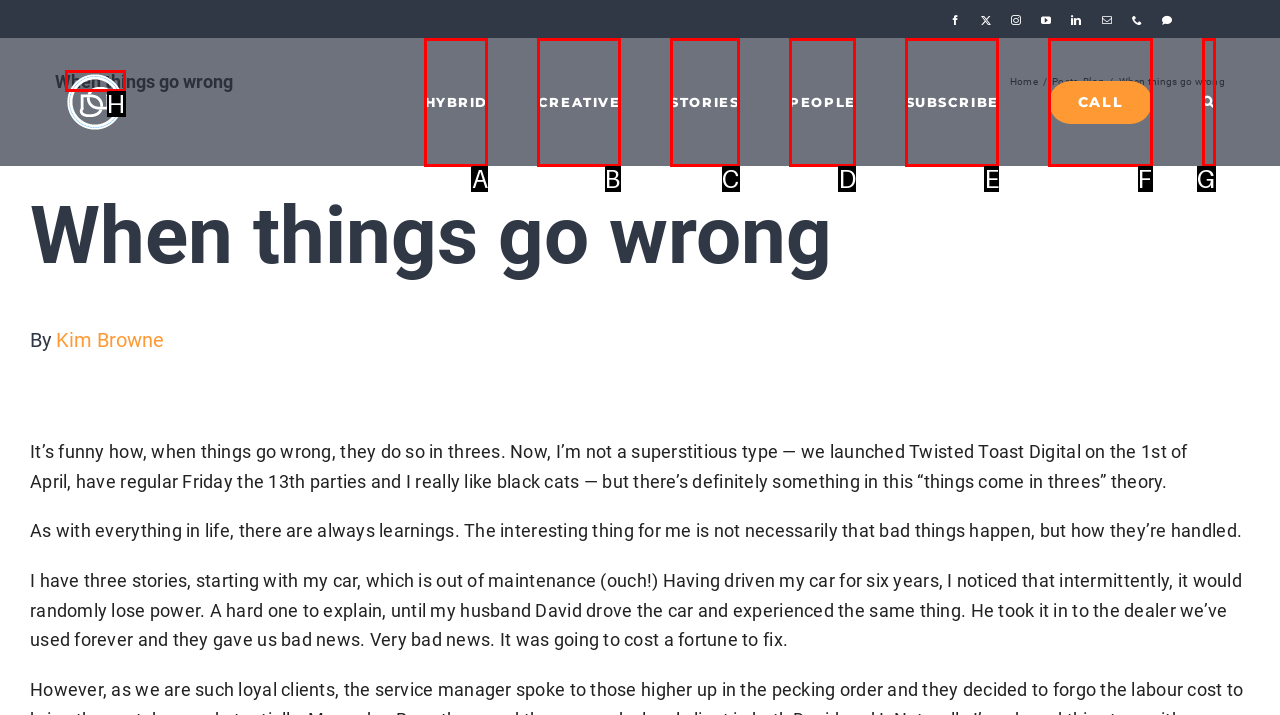Select the HTML element that matches the description: HYBRID
Respond with the letter of the correct choice from the given options directly.

A